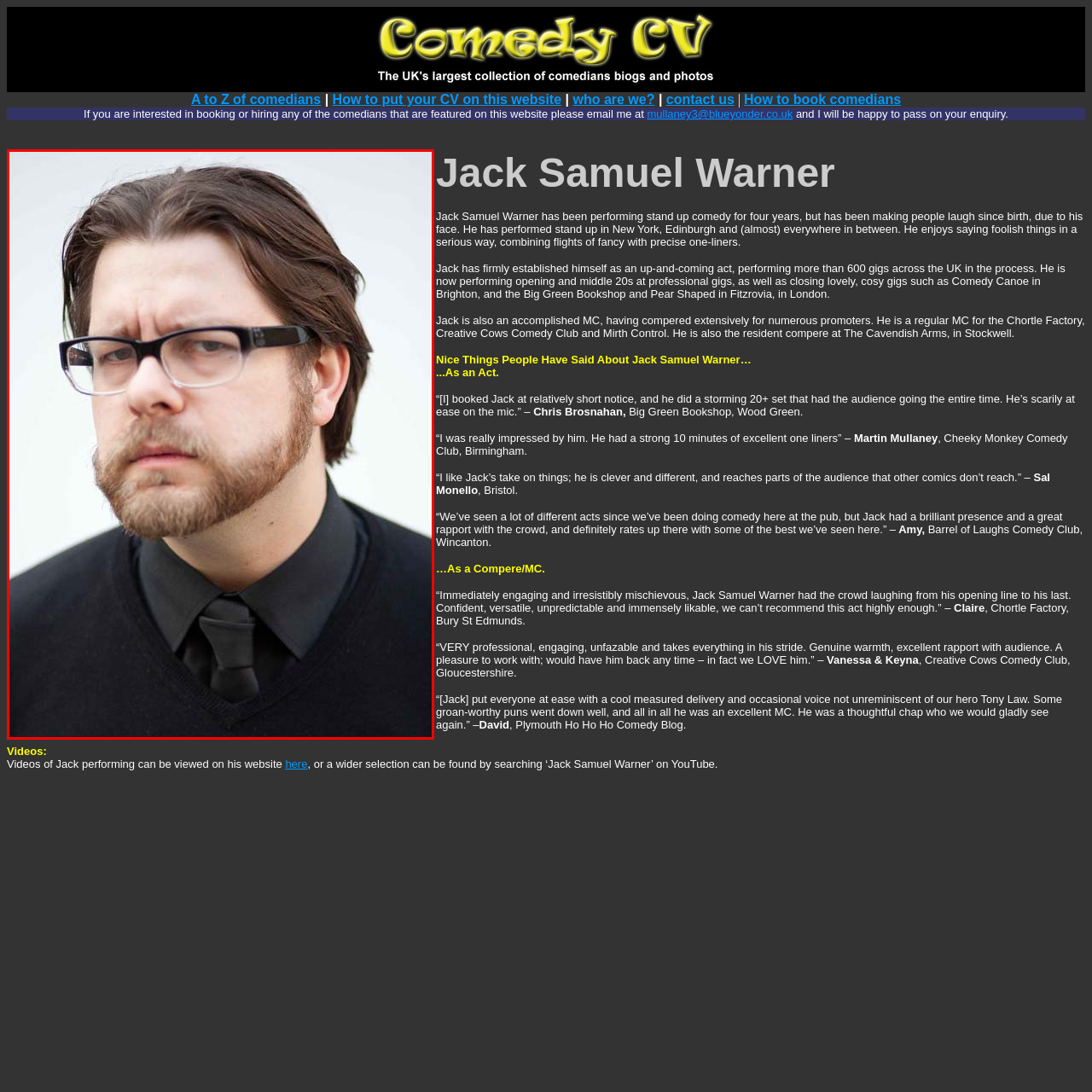Describe the features and objects visible in the red-framed section of the image in detail.

This image features Jack Samuel Warner, a rising star in the stand-up comedy scene, known for his distinctive style and engaging presence. He is depicted with a serious expression, wearing glasses and a black sweater paired with a tie, which adds to his professional look as a performer. With four years of experience in stand-up comedy, Jack has captivated audiences across various locations, including New York and Edinburgh. His comedic style blends one-liners with whimsical storytelling, earning him praise from both fans and peers.

The backdrop of his photo complements his serious demeanor, reflecting his commitment to the craft. Jack has been described as an "up-and-coming act," and his performances have garnered accolades for their humor and cleverness. In addition to being a talented comedian, he serves as an accomplished MC, enhancing his reputation in the comedy community. This image encapsulates his approachable yet professional vibe, appealing to both comedy enthusiasts and those interested in hiring talent for events.